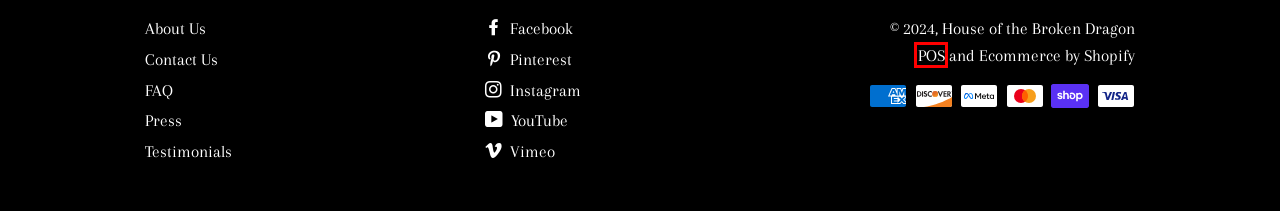A screenshot of a webpage is given, marked with a red bounding box around a UI element. Please select the most appropriate webpage description that fits the new page after clicking the highlighted element. Here are the candidates:
A. The Mask Collection – House of the Broken Dragon
B. The Shanghai Shop – House of the Broken Dragon
C. Embroidered Pillows – House of the Broken Dragon
D. The Asian Treasurebox – House of the Broken Dragon
E. Start and grow your e-commerce business - 3-Day Free Trial - Shopify USA
F. NEW!!! "Geisha Garden" Kimono Shrug & Skirt Set – House of the Broken Dragon
G. Search: 3 results found for "pet" – House of the Broken Dragon
H. Point of Sale (POS) for Business - Shopify USA

H